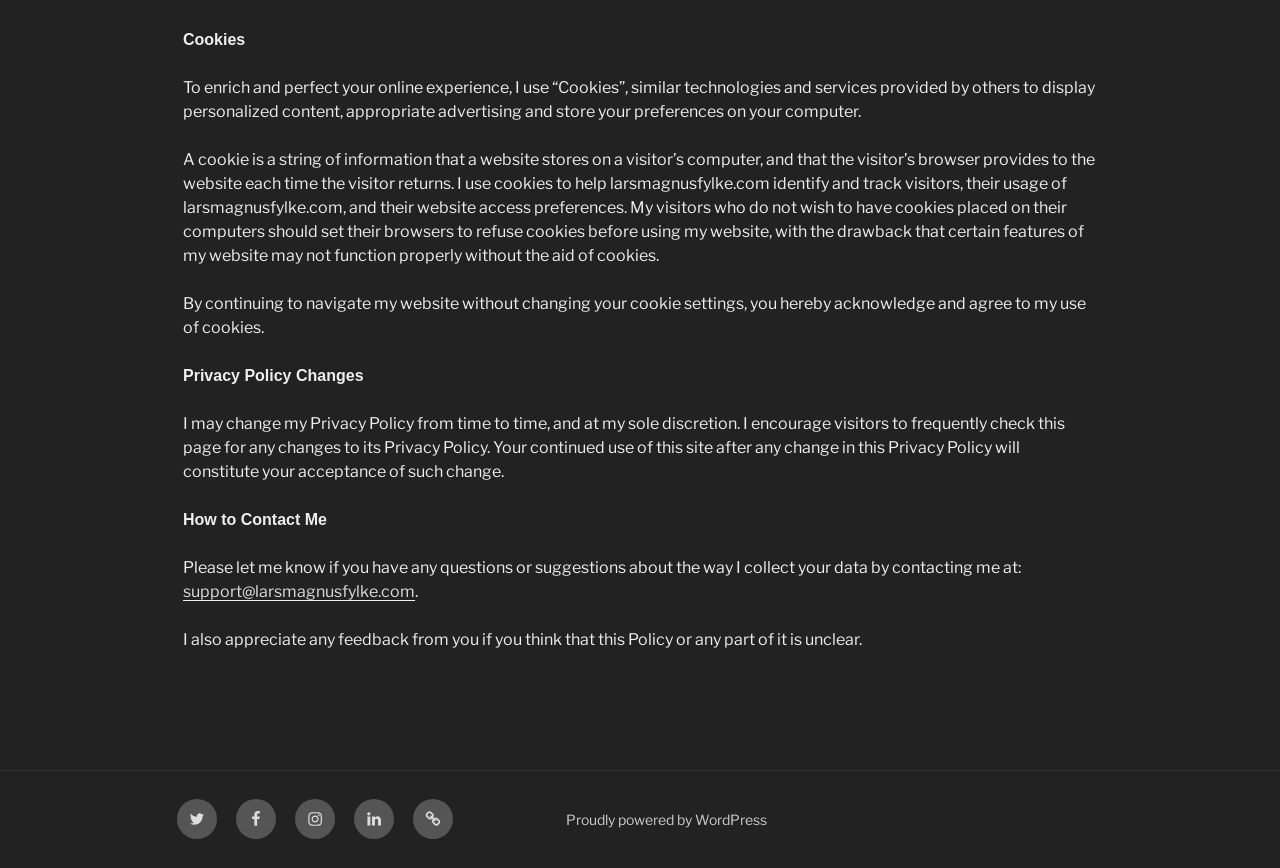What is the purpose of cookies on this website?
Provide a fully detailed and comprehensive answer to the question.

According to the text, cookies are used to display personalized content, appropriate advertising, and store preferences on the visitor's computer. This is stated in the second paragraph of the webpage.